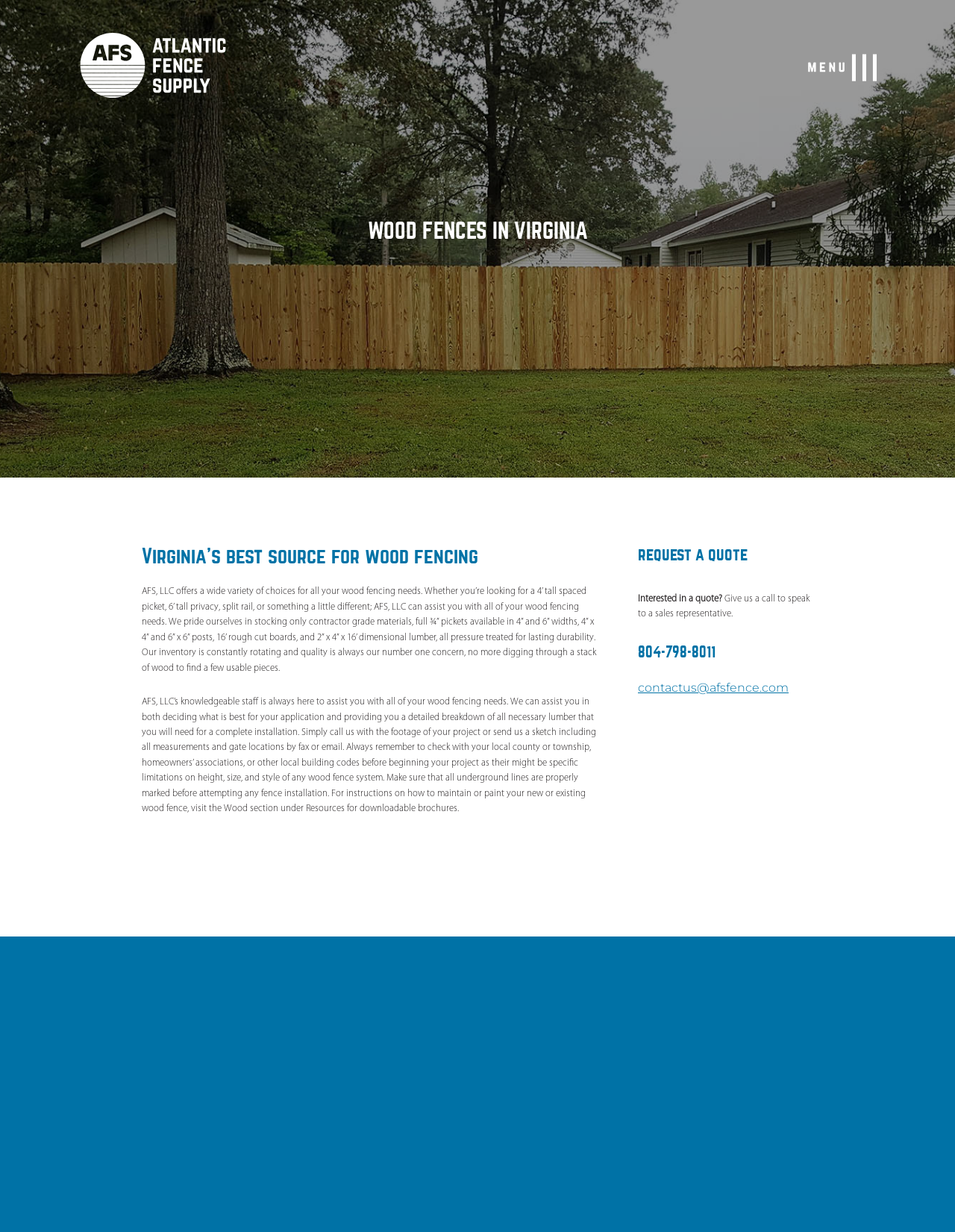Please provide a comprehensive response to the question below by analyzing the image: 
What type of fences does AFS supply?

Based on the webpage, AFS supplies various types of fences, including picket, privacy, and split rail, as mentioned in the text 'AFS, LLC offers a wide variety of choices for all your wood fencing needs. Whether you’re looking for a 4’ tall spaced picket, 6’ tall privacy, split rail, or something a little different; AFS, LLC can assist you with all of your wood fencing needs.'